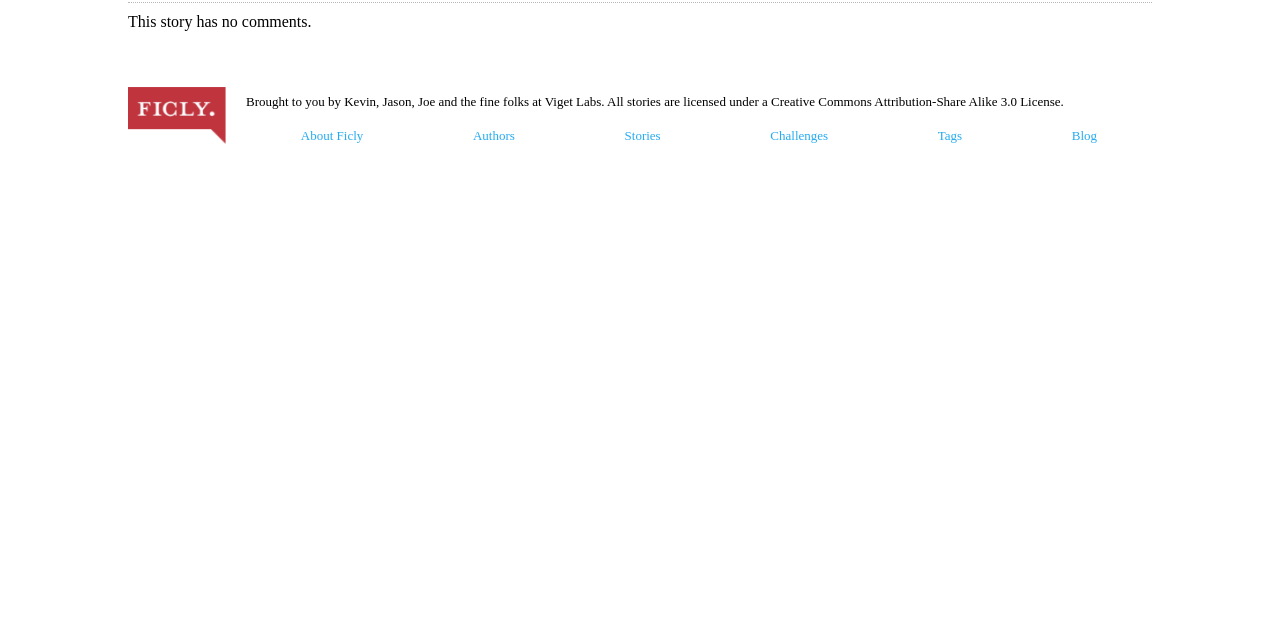Determine the bounding box for the UI element that matches this description: "About Ficly".

[0.192, 0.193, 0.327, 0.233]